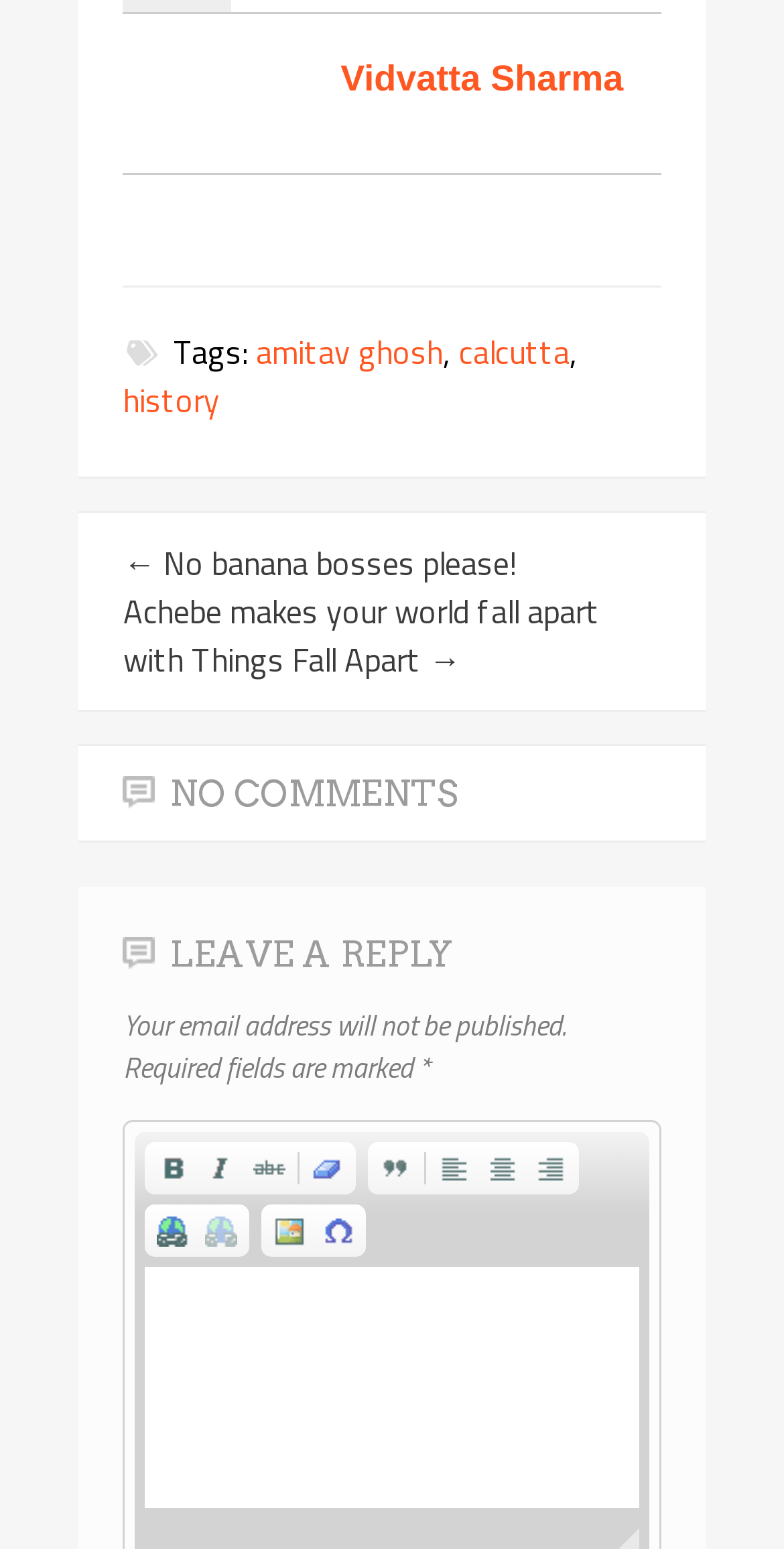Identify the bounding box coordinates of the clickable region necessary to fulfill the following instruction: "Click on the link 'Vidvatta Sharma'". The bounding box coordinates should be four float numbers between 0 and 1, i.e., [left, top, right, bottom].

[0.434, 0.038, 0.795, 0.064]